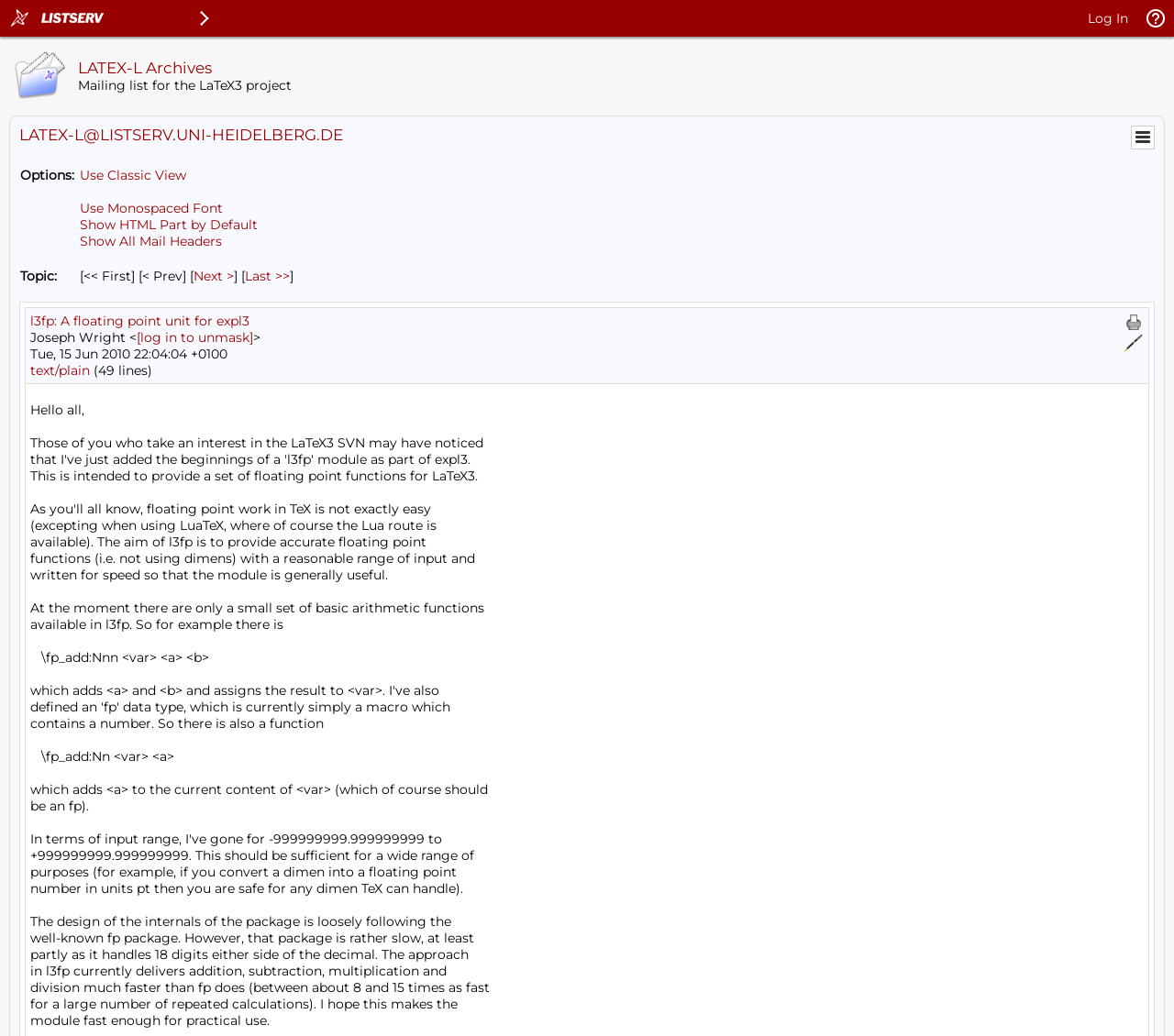Please answer the following question as detailed as possible based on the image: 
Who is the author of the message?

The author of the message can be found in the StaticText element with the bounding box coordinates [0.026, 0.318, 0.116, 0.334]. It is located in the gridcell with the bounding box coordinates [0.022, 0.297, 0.978, 0.371].